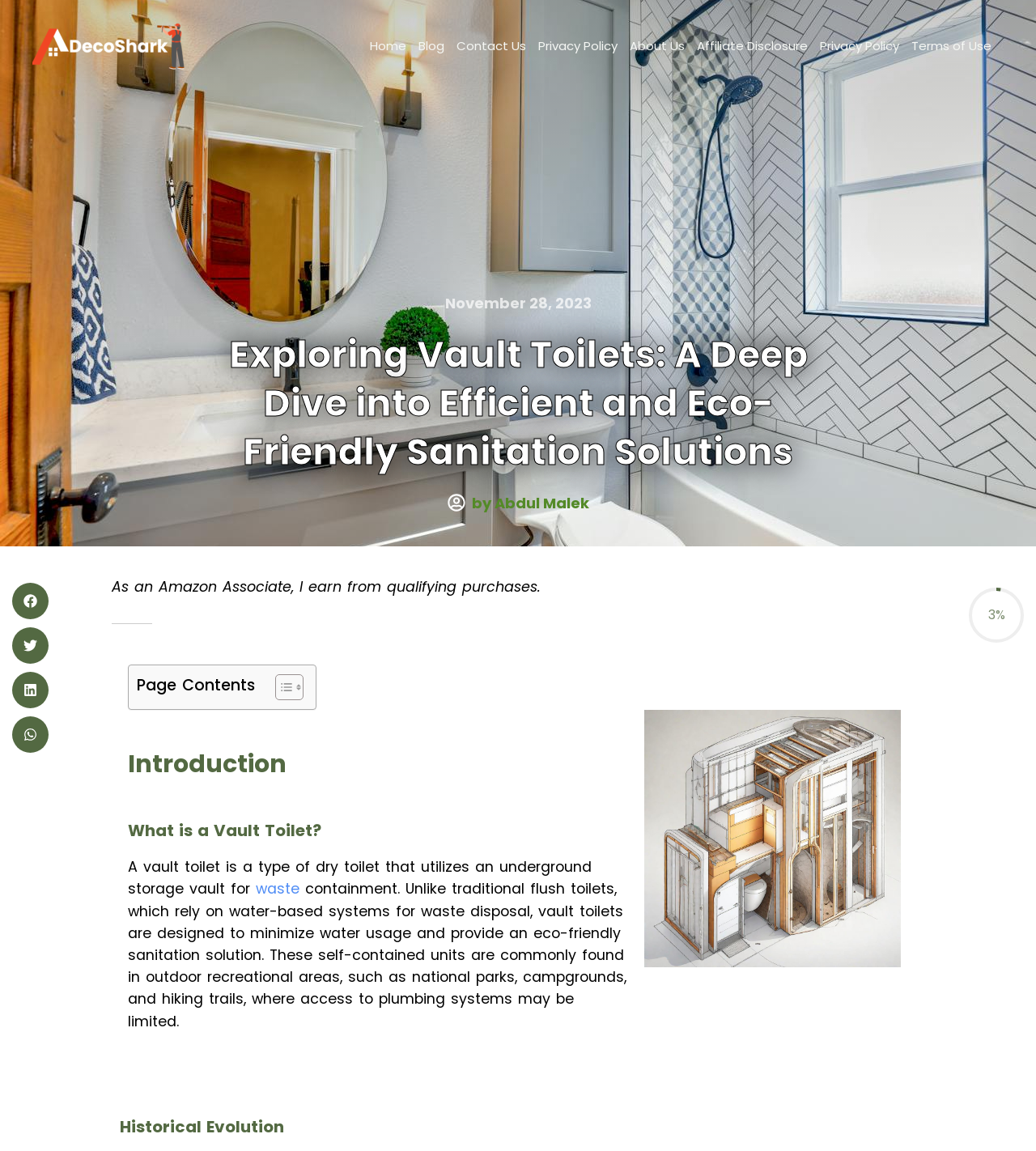Identify the bounding box coordinates of the clickable region to carry out the given instruction: "Read the 'Introduction' section".

[0.123, 0.651, 0.606, 0.678]